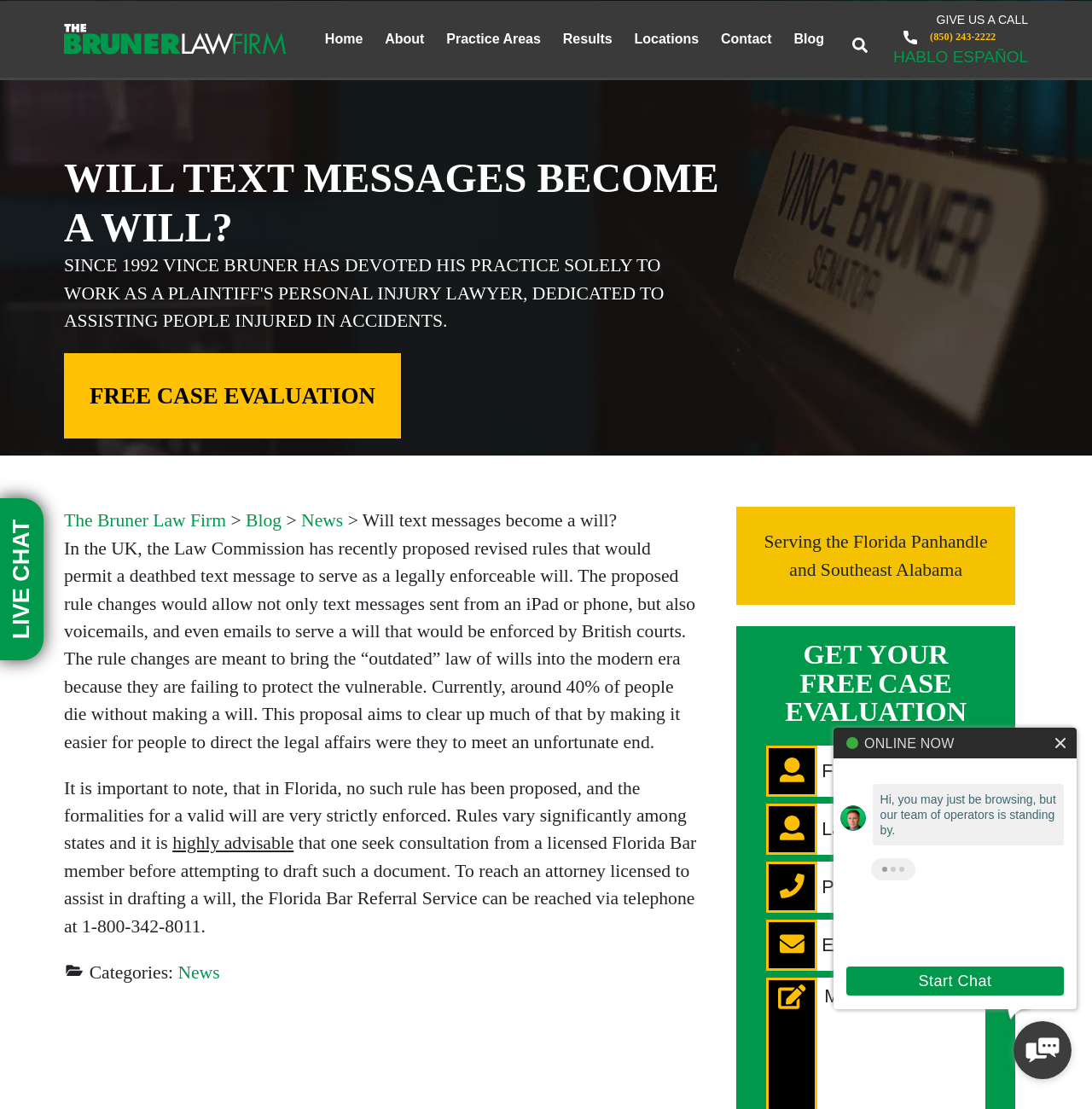Please determine the main heading text of this webpage.

WILL TEXT MESSAGES BECOME A WILL?